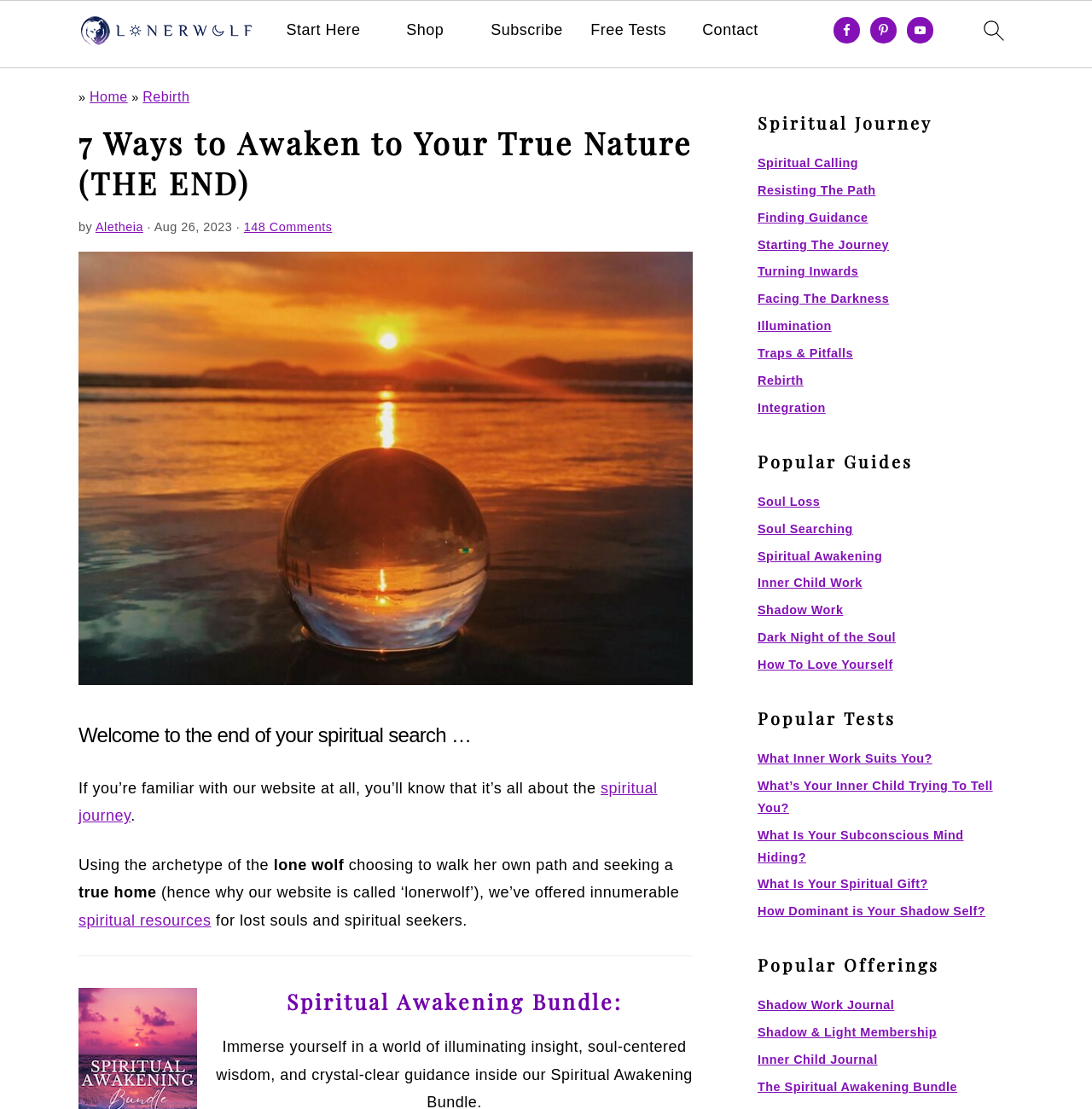Please find and give the text of the main heading on the webpage.

7 Ways to Awaken to Your True Nature (THE END)